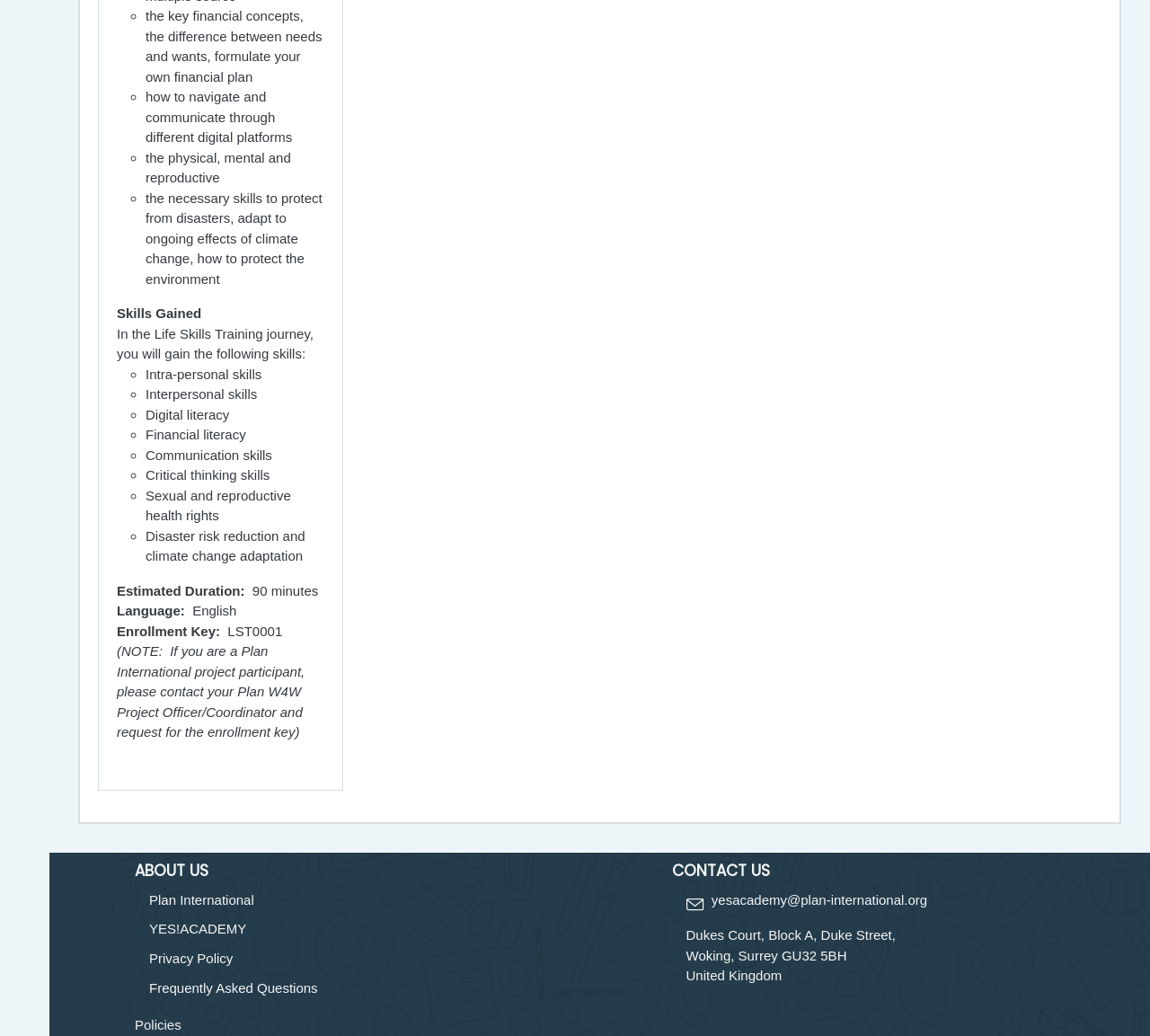Determine the bounding box for the UI element described here: "Policies".

[0.117, 0.982, 0.158, 0.997]